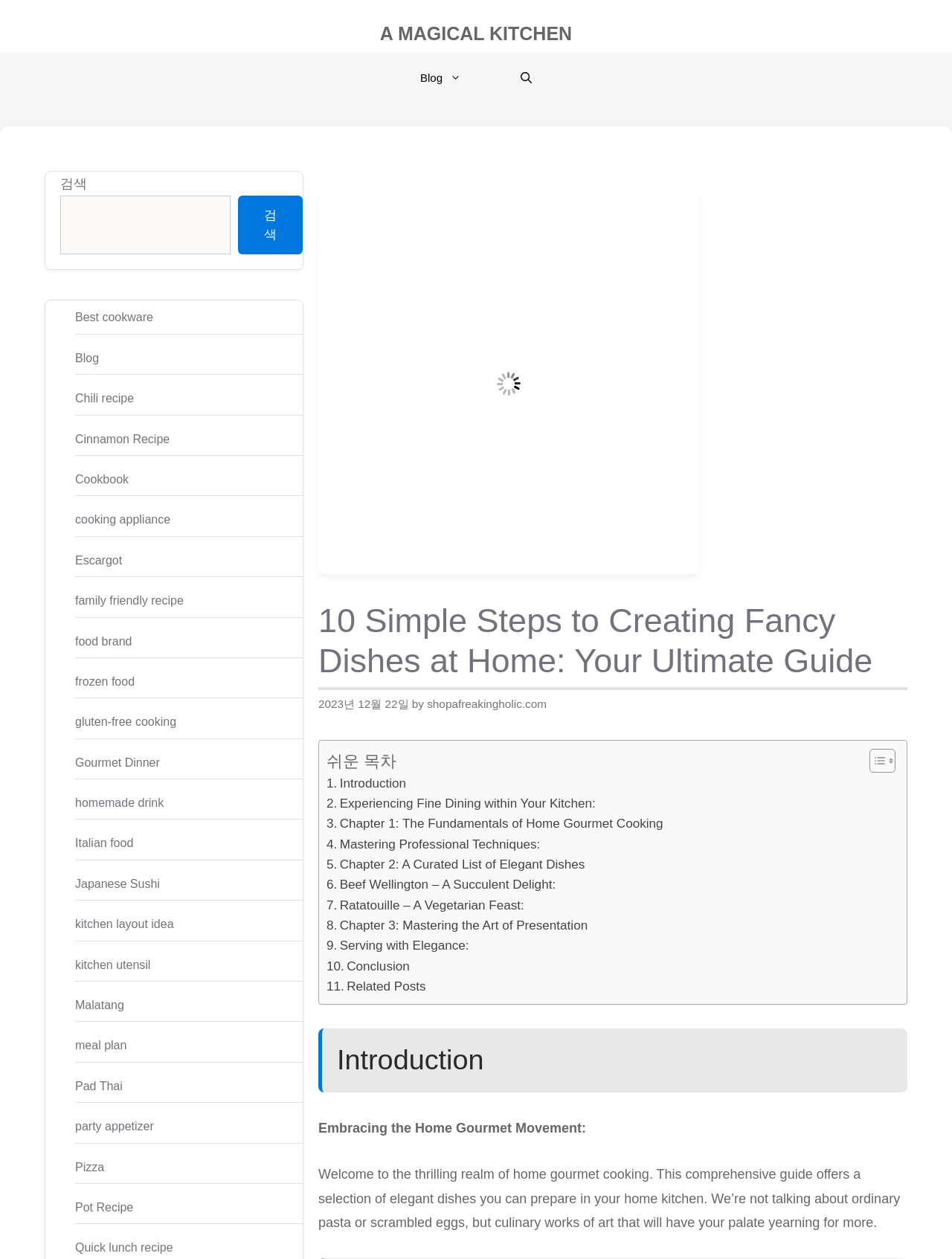Locate the bounding box coordinates of the element to click to perform the following action: 'Open the search'. The coordinates should be given as four float values between 0 and 1, in the form of [left, top, right, bottom].

[0.516, 0.041, 0.59, 0.083]